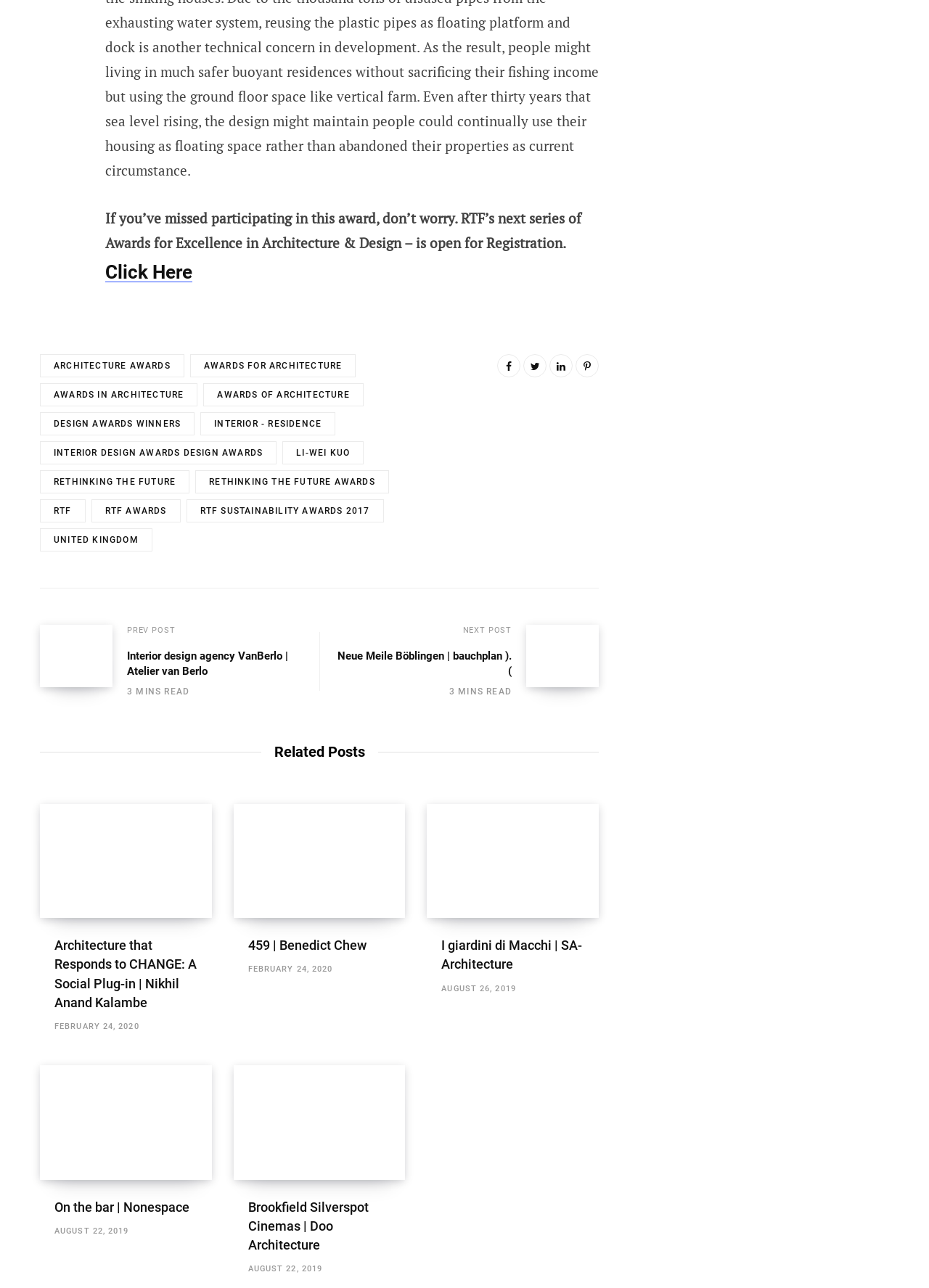What is the name of the award mentioned?
Your answer should be a single word or phrase derived from the screenshot.

RTF’s next series of Awards for Excellence in Architecture & Design